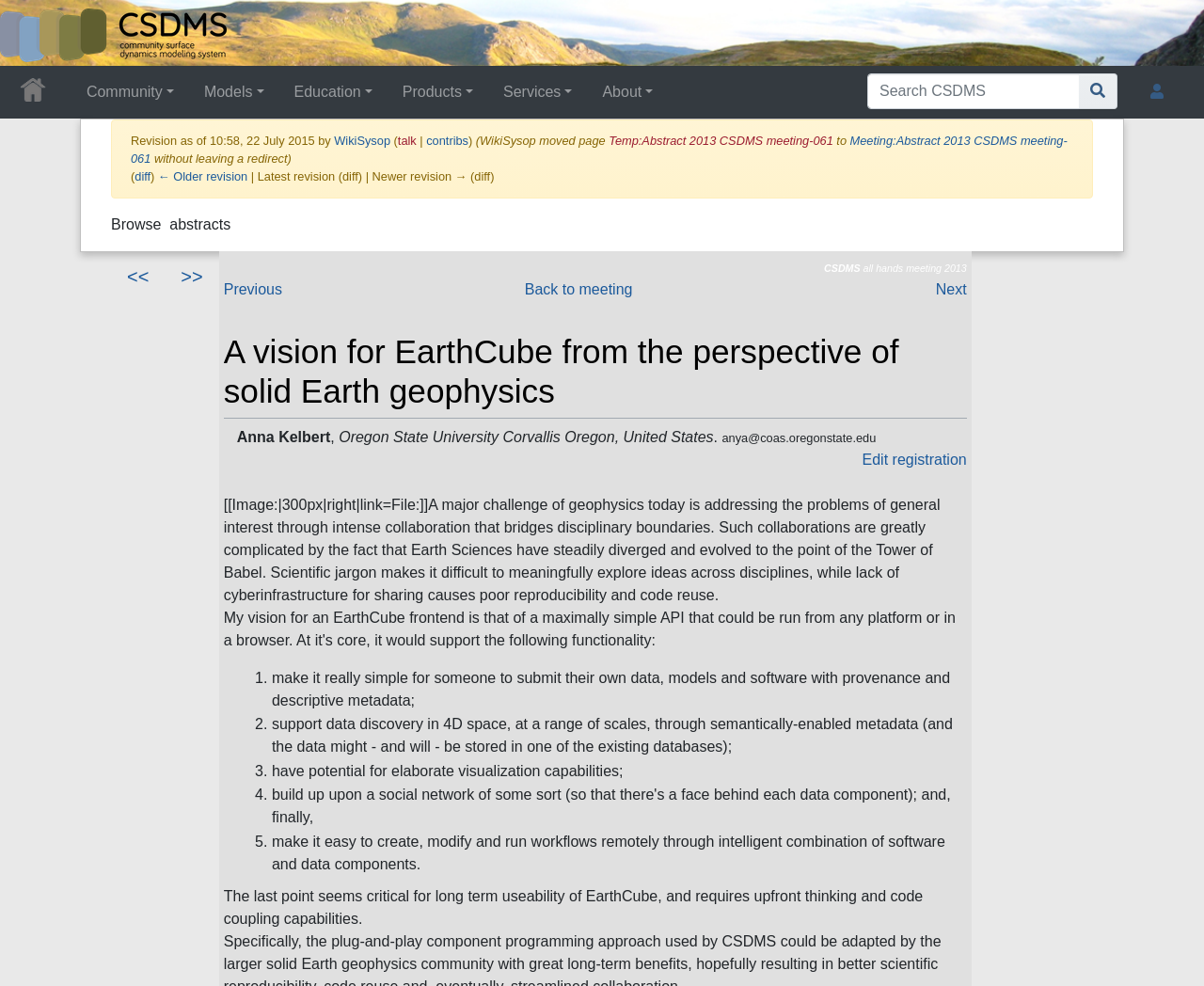Please locate the clickable area by providing the bounding box coordinates to follow this instruction: "Go to page".

[0.896, 0.074, 0.928, 0.111]